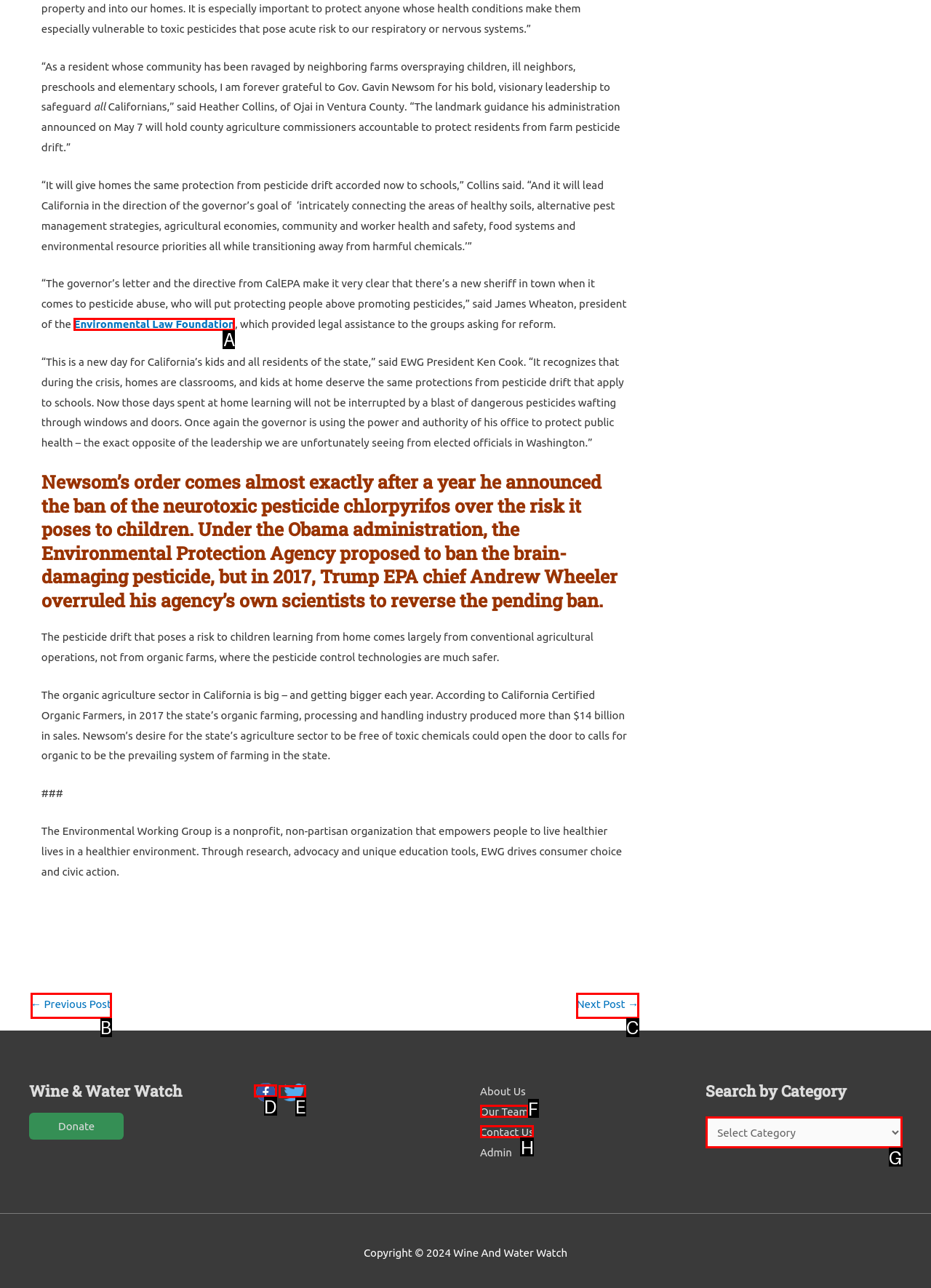Tell me which one HTML element I should click to complete the following task: Click the 'Facebook' link Answer with the option's letter from the given choices directly.

D